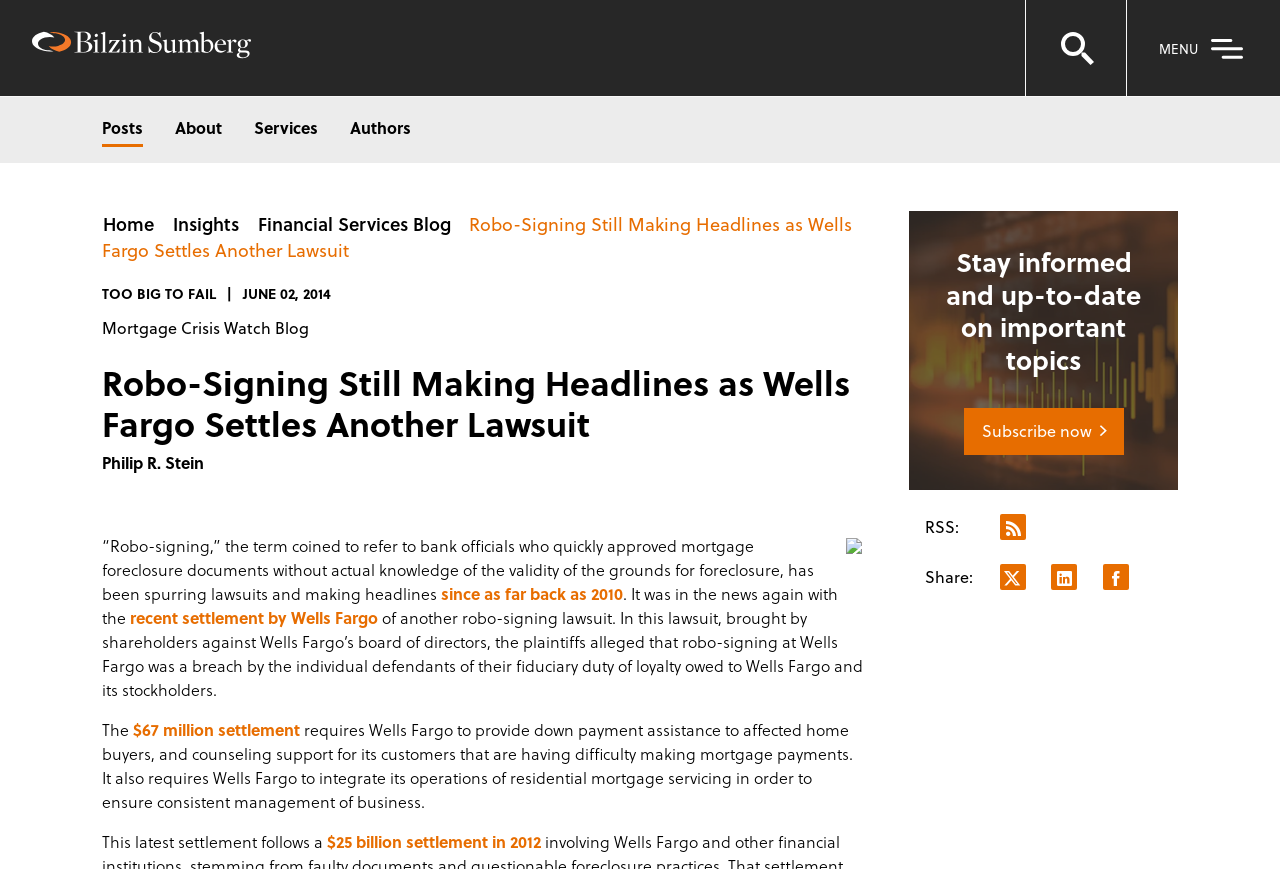Find the bounding box coordinates of the element to click in order to complete this instruction: "Open search". The bounding box coordinates must be four float numbers between 0 and 1, denoted as [left, top, right, bottom].

[0.801, 0.0, 0.88, 0.11]